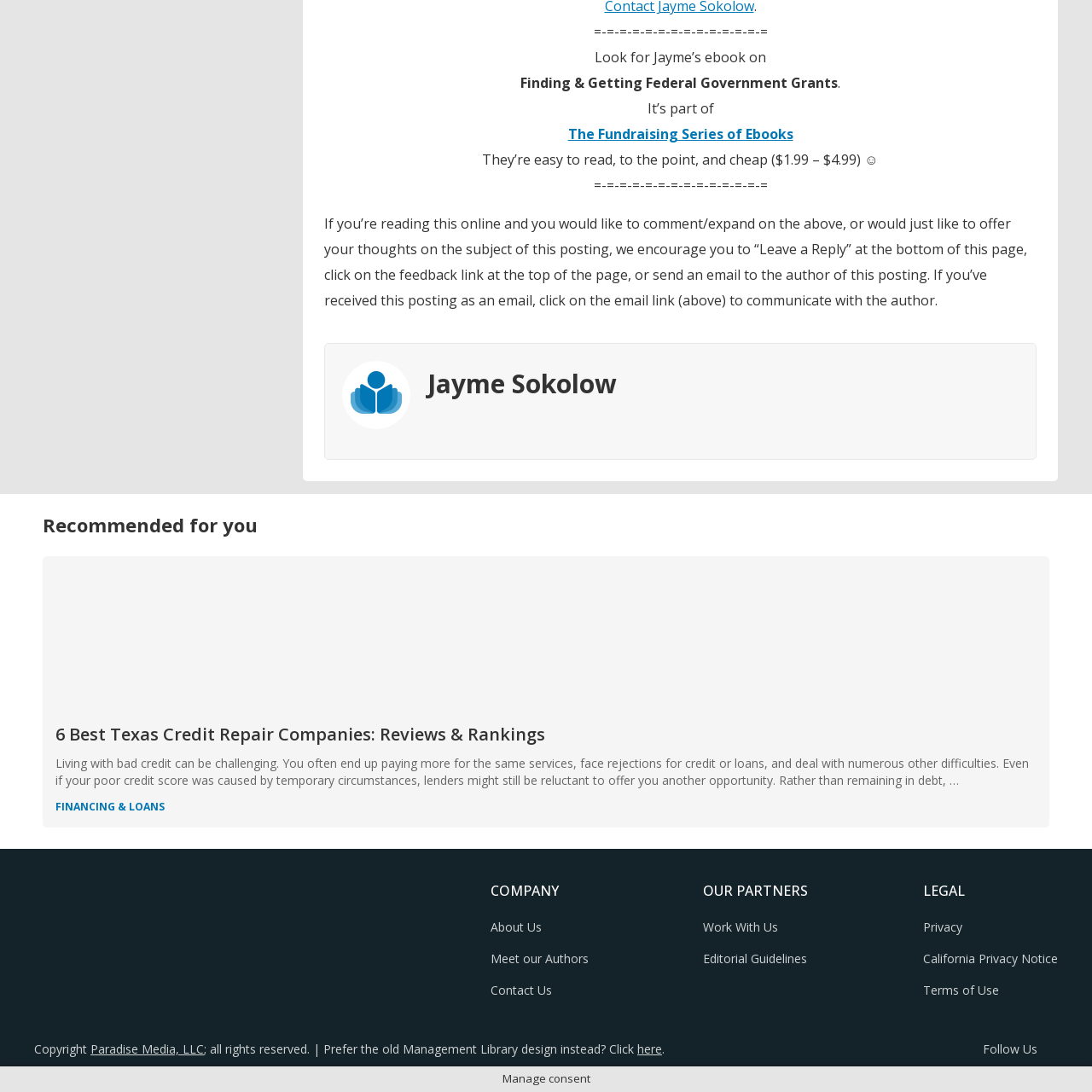What is the purpose of the graphic element?
Inspect the image enclosed by the red bounding box and provide a detailed and comprehensive answer to the question.

The purpose of the graphic element can be inferred from the caption, which states that it 'provides a visual break, enhancing the aesthetic of the section'. This suggests that the graphic element is intended to break up the text and make the section more visually appealing.